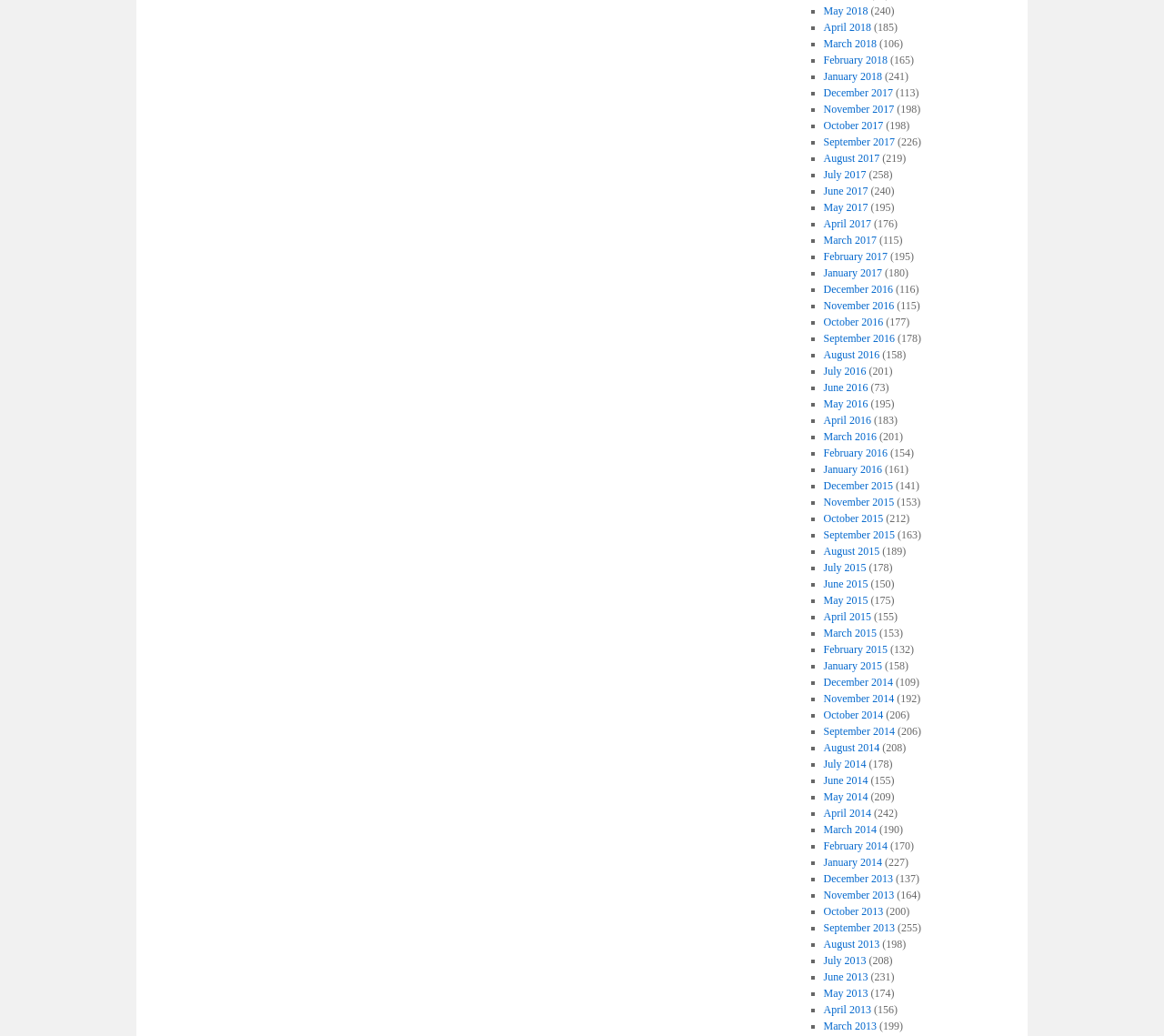Please identify the coordinates of the bounding box that should be clicked to fulfill this instruction: "Browse June 2016".

[0.707, 0.368, 0.746, 0.38]